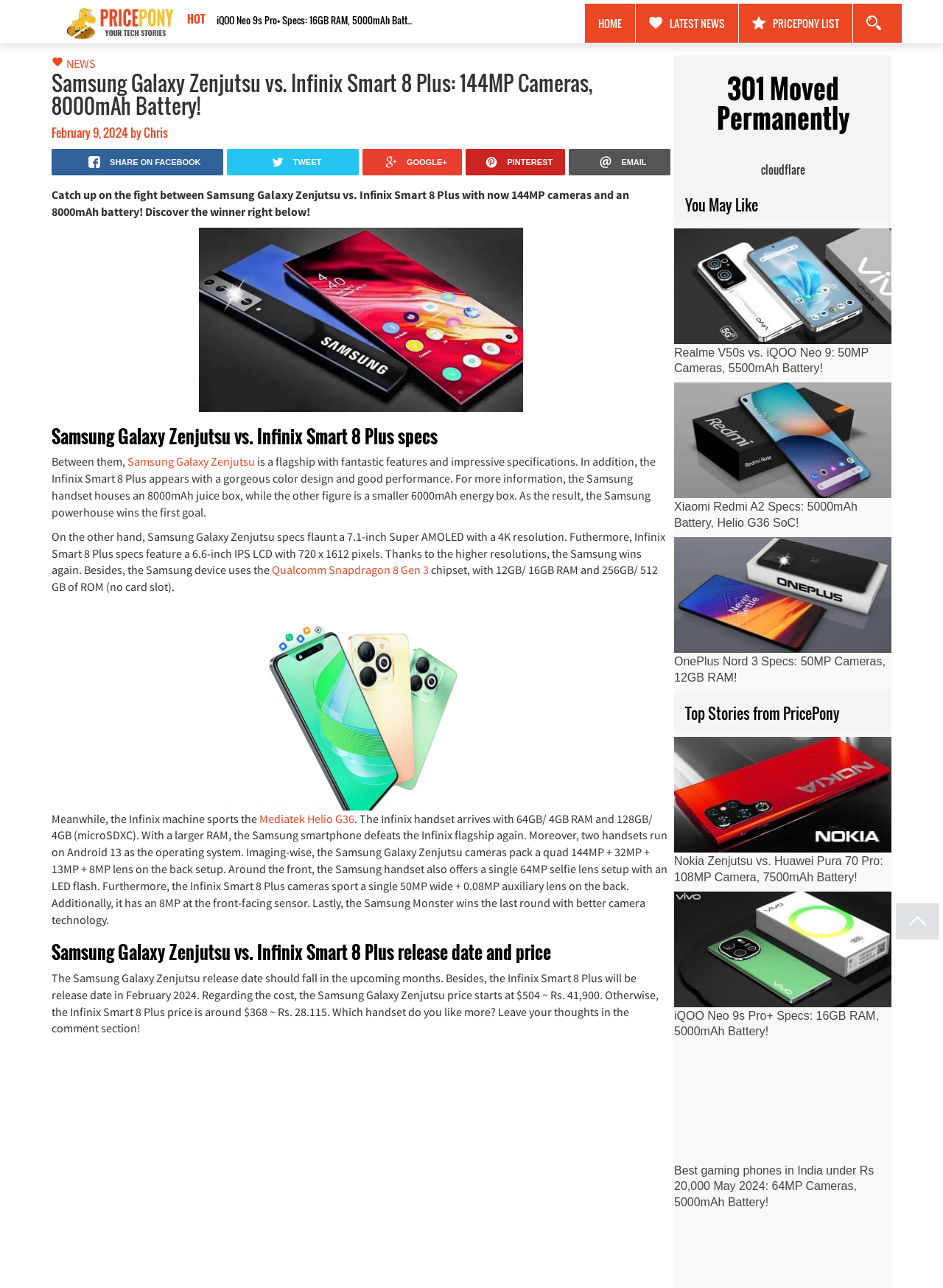Find the main header of the webpage and produce its text content.

301 Moved Permanently